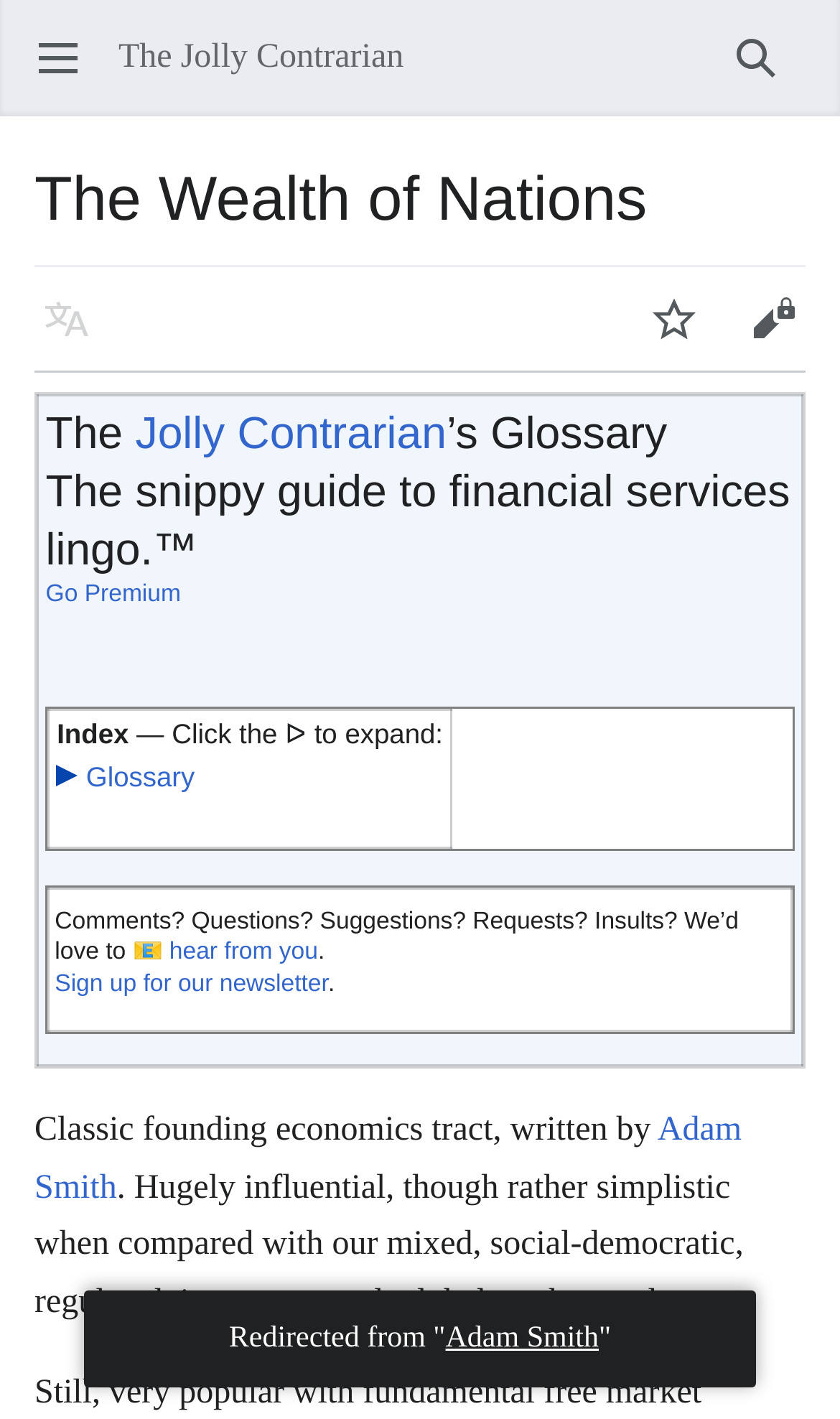Please specify the bounding box coordinates of the area that should be clicked to accomplish the following instruction: "Visit The Jolly Contrarian’s Glossary". The coordinates should consist of four float numbers between 0 and 1, i.e., [left, top, right, bottom].

[0.161, 0.288, 0.532, 0.323]